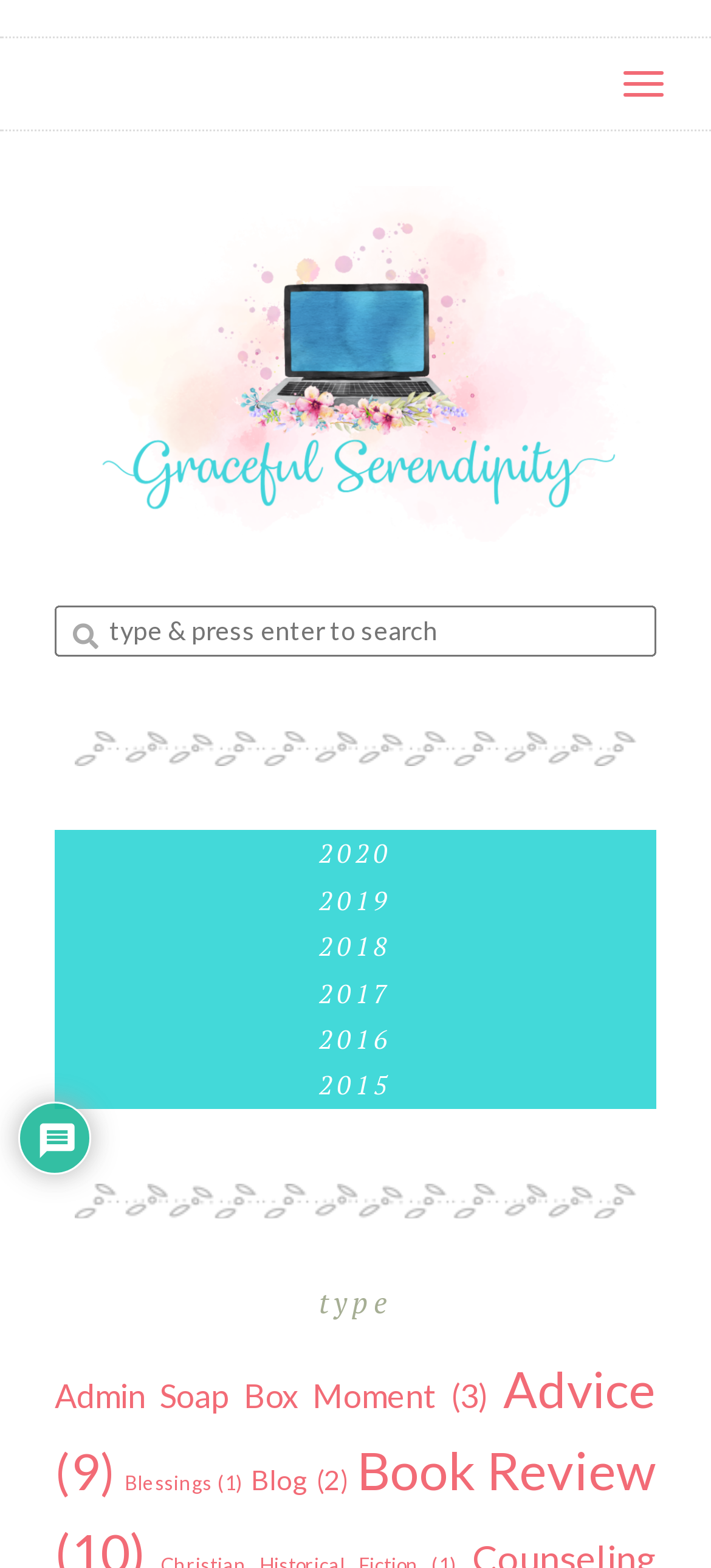Please provide the bounding box coordinates for the element that needs to be clicked to perform the instruction: "Toggle the navigation menu". The coordinates must consist of four float numbers between 0 and 1, formatted as [left, top, right, bottom].

[0.849, 0.034, 0.962, 0.073]